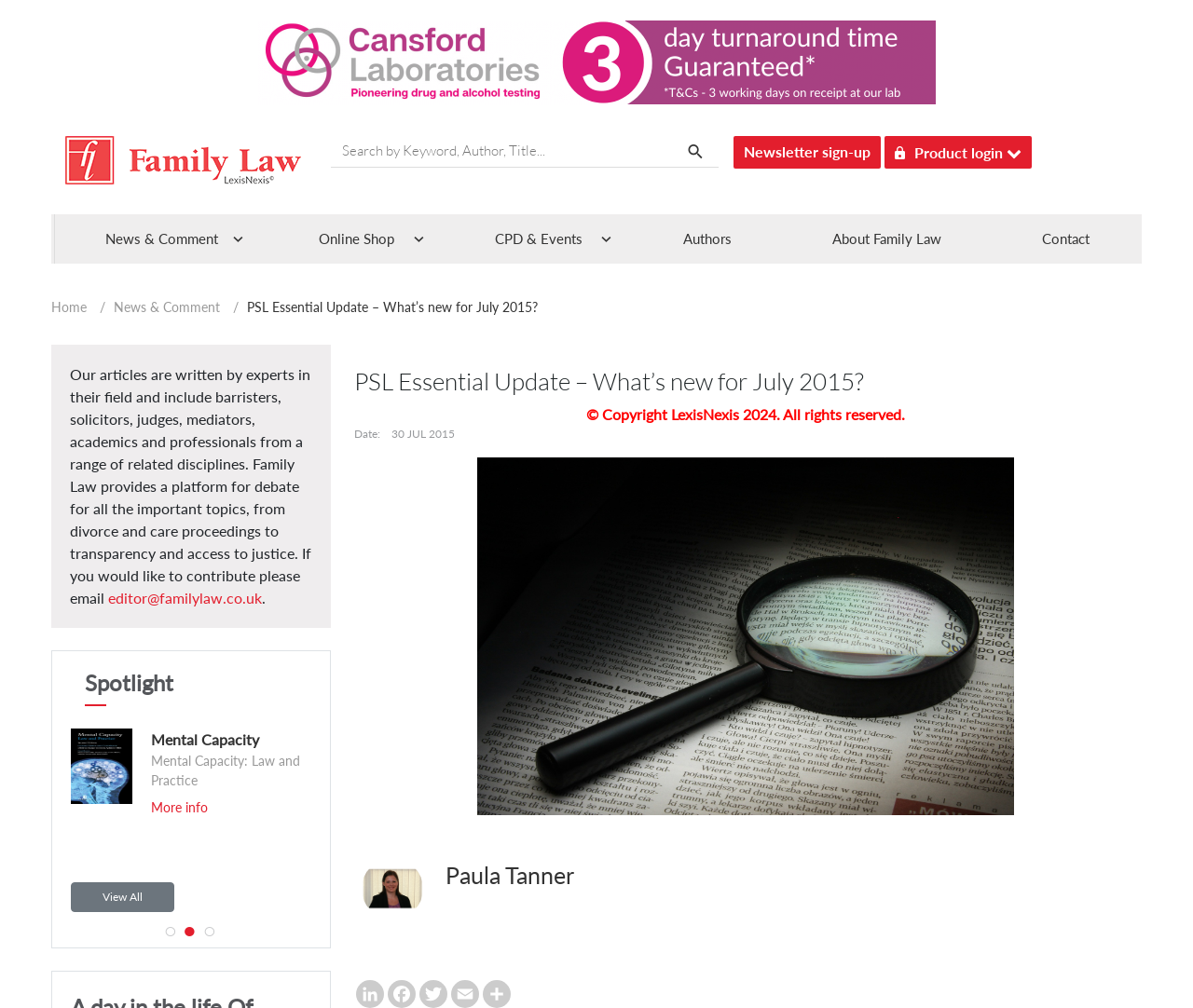Find and indicate the bounding box coordinates of the region you should select to follow the given instruction: "Search by keyword".

[0.277, 0.135, 0.602, 0.166]